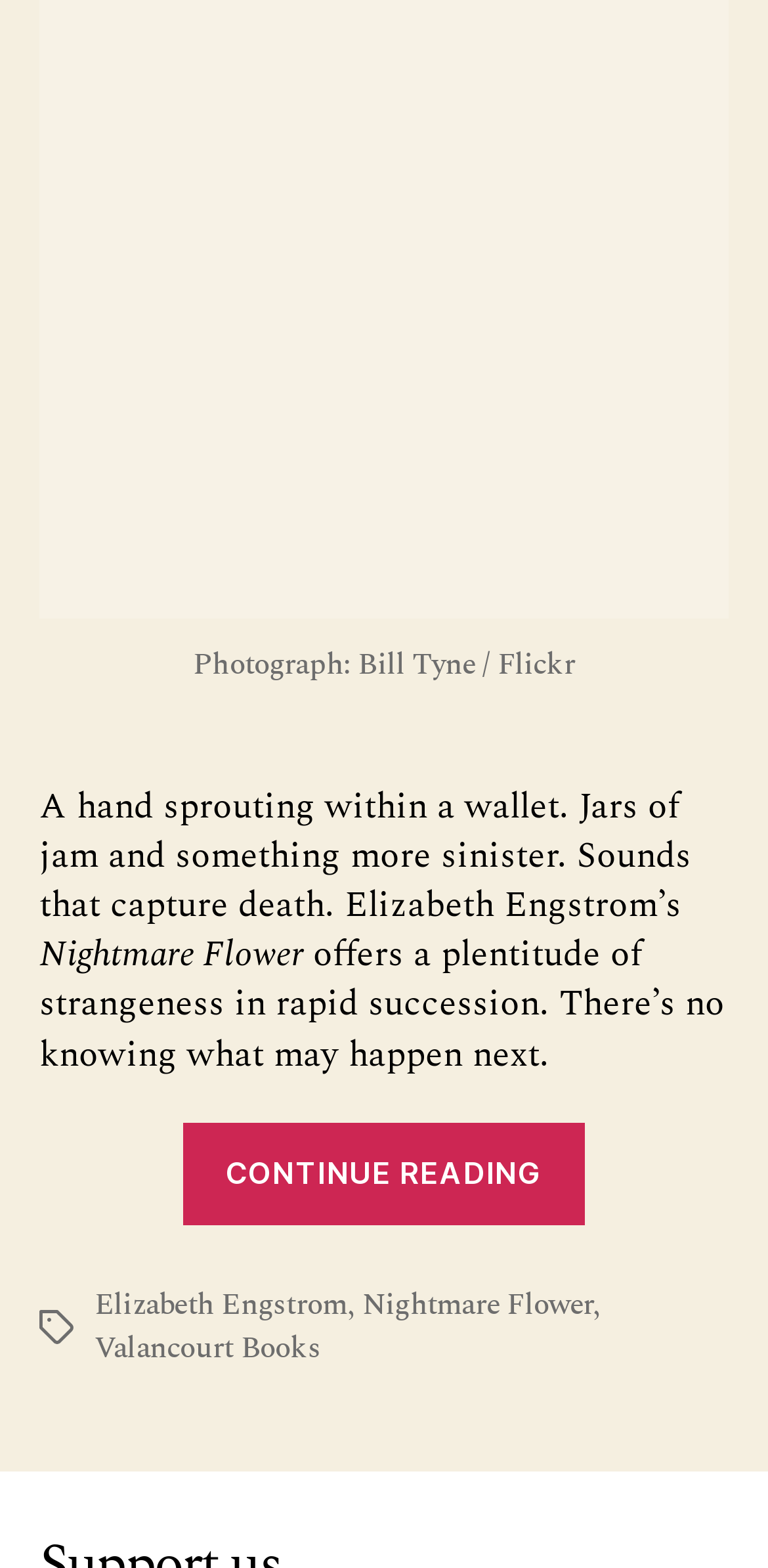Please identify the bounding box coordinates of the clickable element to fulfill the following instruction: "Learn more about Nightmare Flower". The coordinates should be four float numbers between 0 and 1, i.e., [left, top, right, bottom].

[0.472, 0.818, 0.772, 0.847]